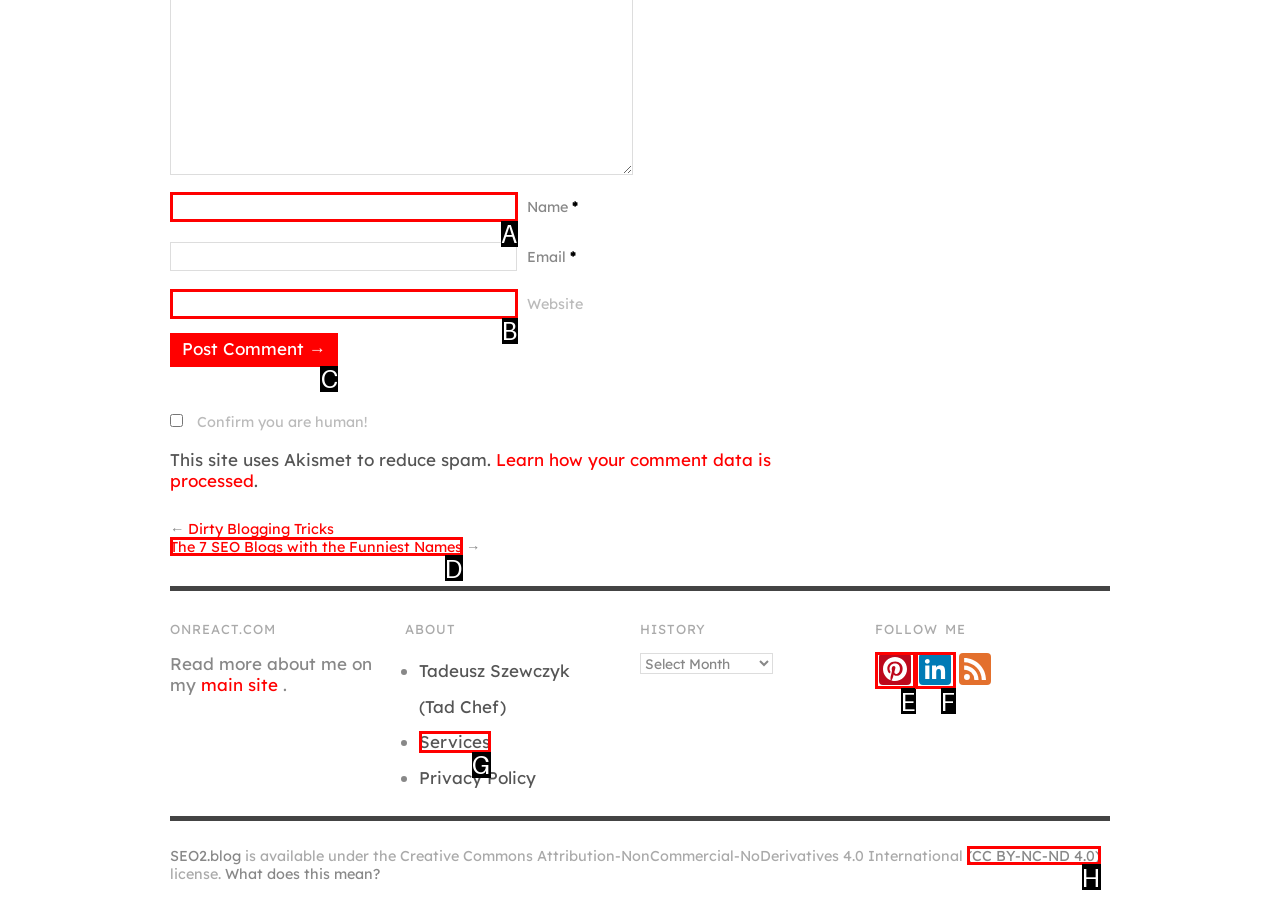Identify the correct option to click in order to complete this task: Click the Post Comment button
Answer with the letter of the chosen option directly.

C